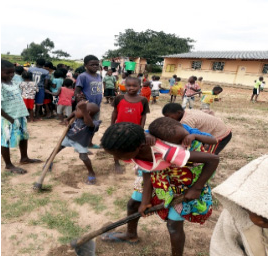Please answer the following query using a single word or phrase: 
What is the atmosphere in the background?

Lively with laughter and energy